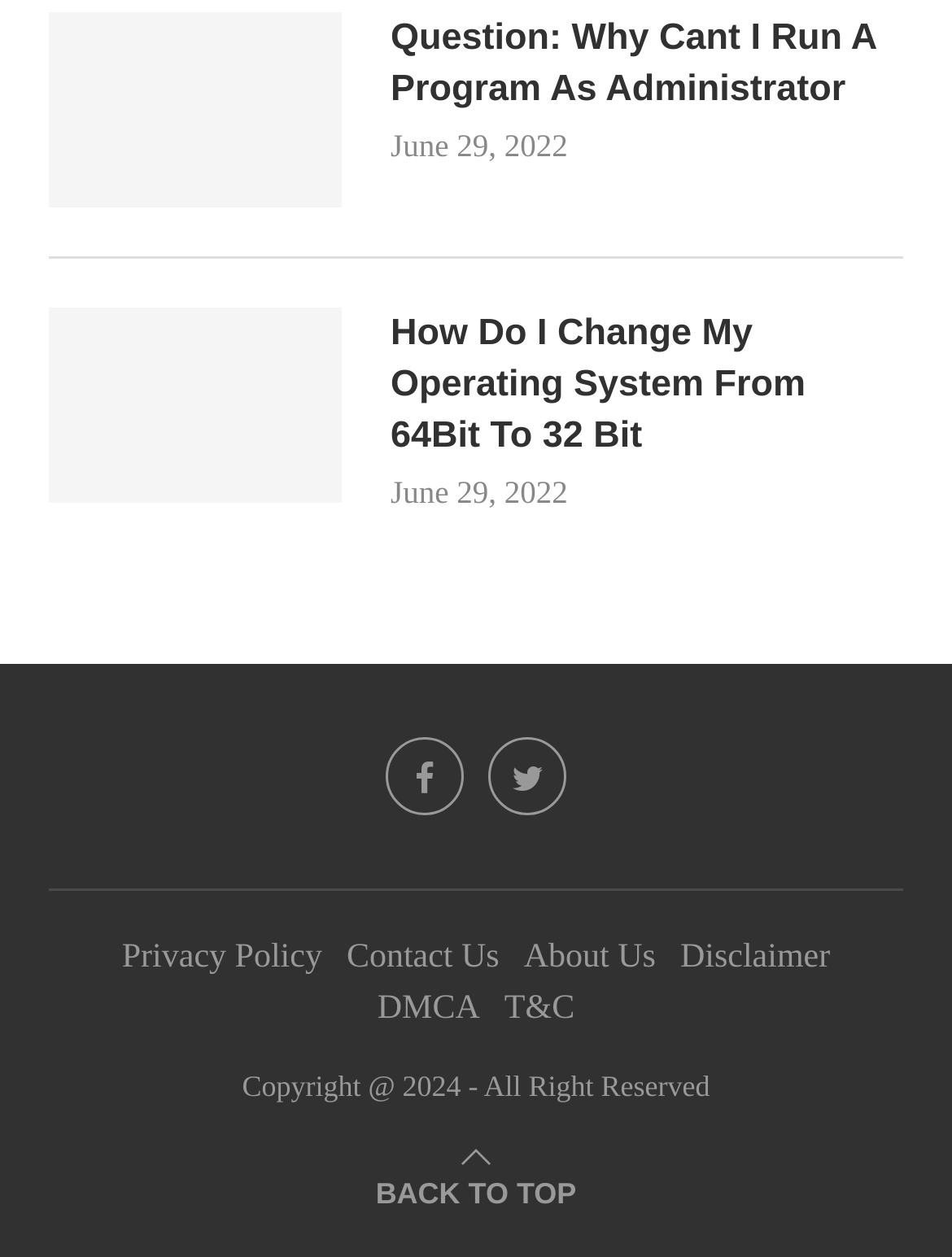What is the purpose of the 'Privacy Policy' link?
Please utilize the information in the image to give a detailed response to the question.

I inferred the purpose of the 'Privacy Policy' link by its name, which suggests that it leads to a page that explains the website's privacy policy.